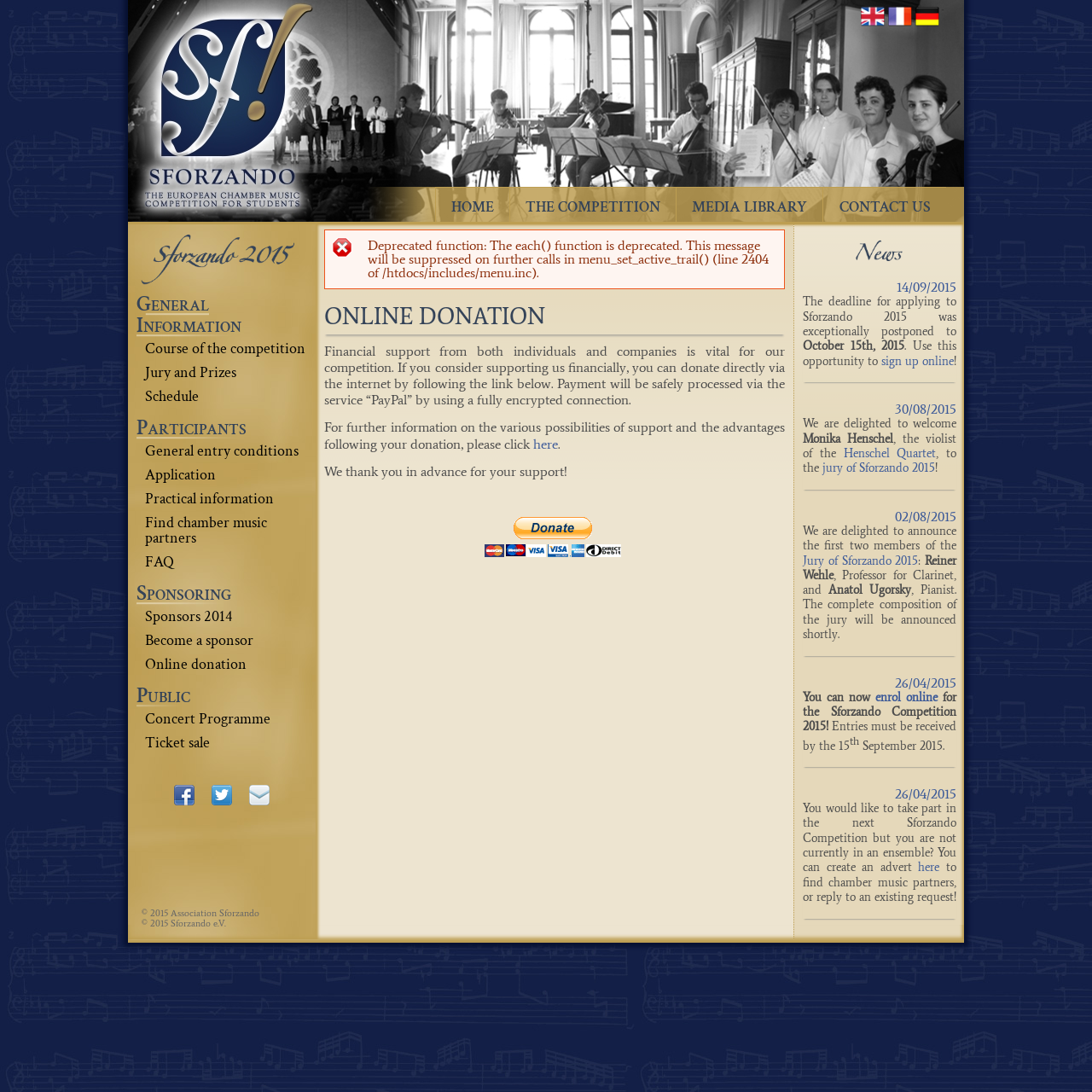What is the deadline for applying to Sforzando 2015?
Based on the image, give a one-word or short phrase answer.

October 15th